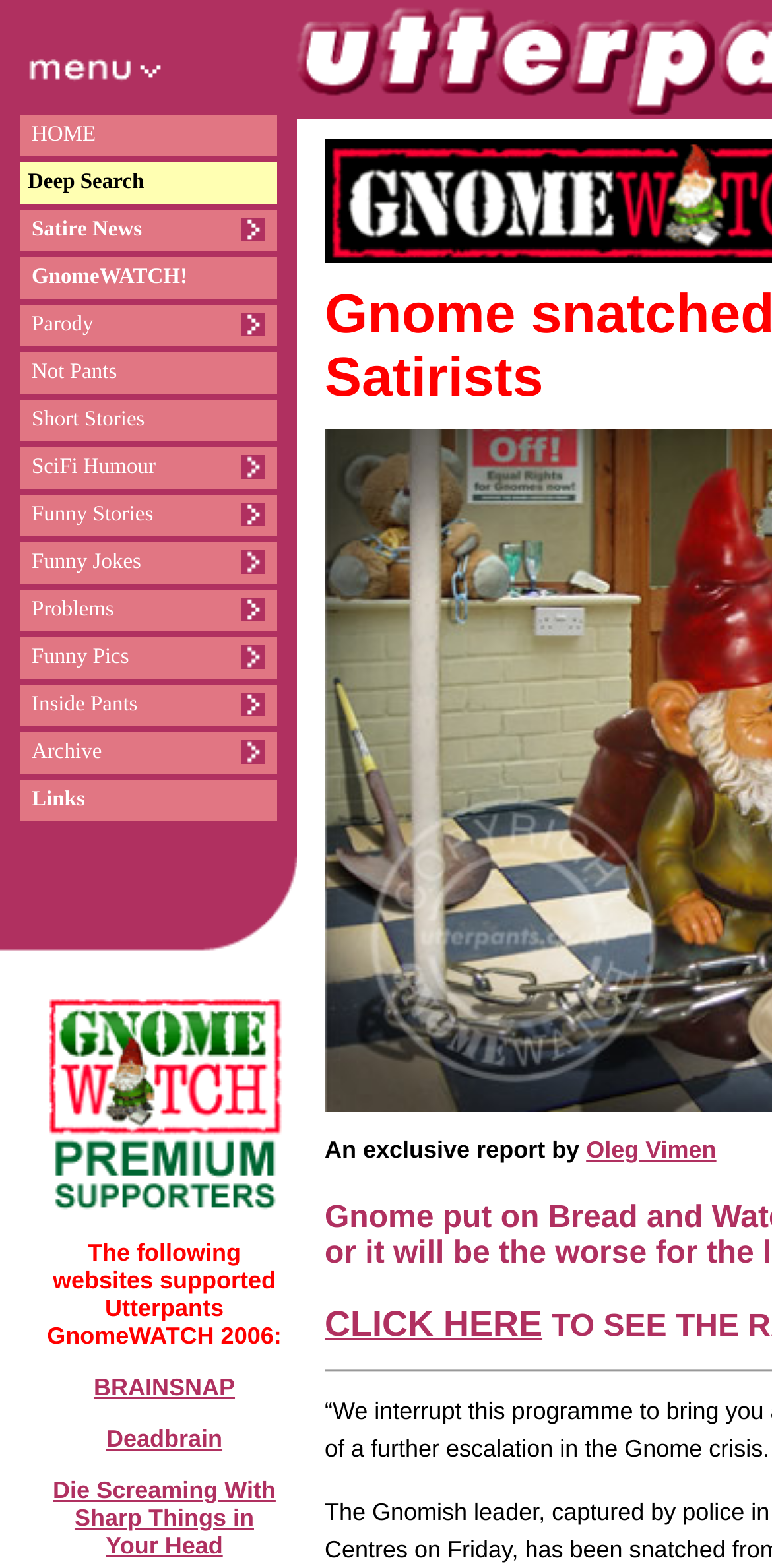What is the name of the first link?
Using the image as a reference, deliver a detailed and thorough answer to the question.

The first link is located at the top of the webpage, with a bounding box of [0.759, 0.724, 0.928, 0.742]. The OCR text of this link is 'Oleg Vimen'.